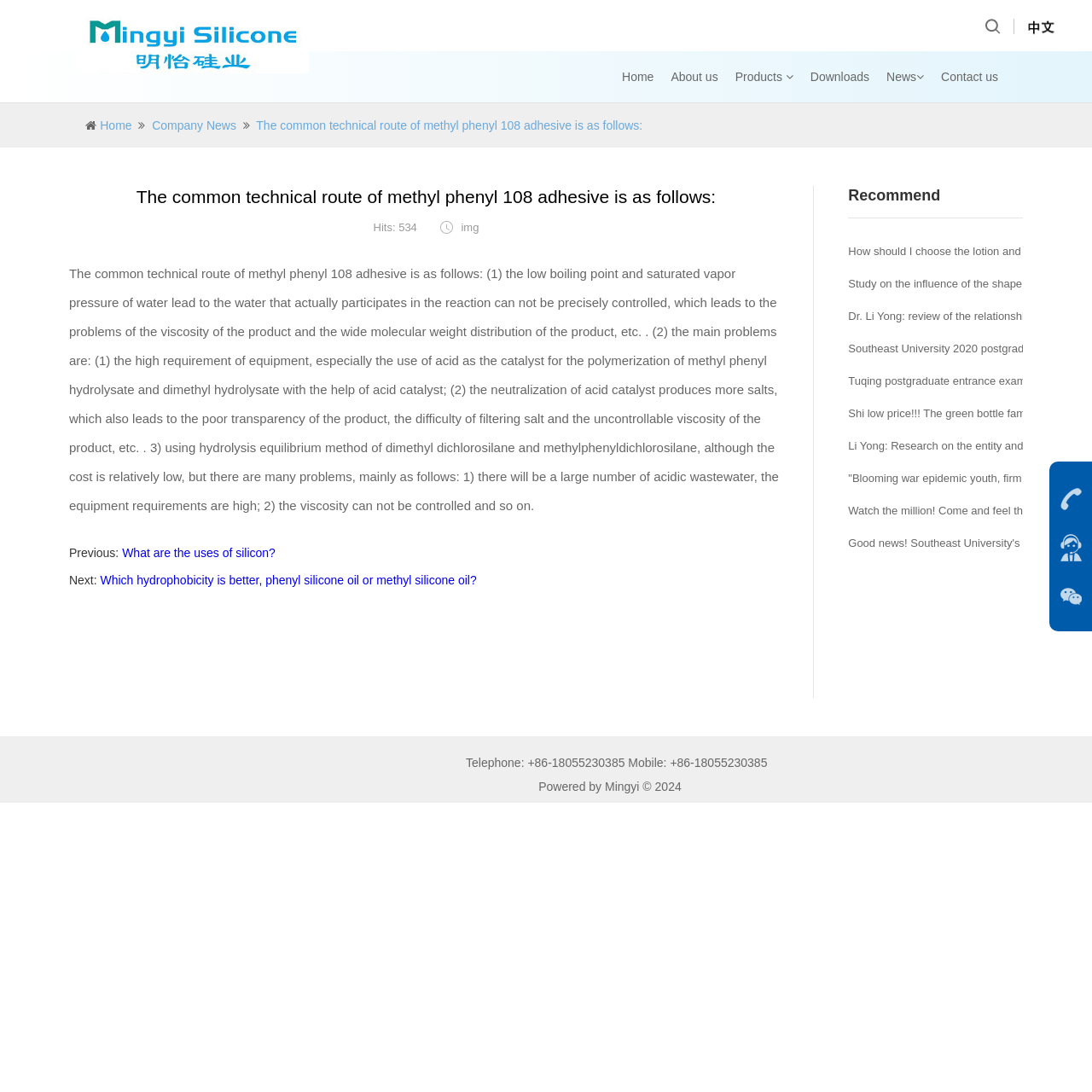Identify the bounding box coordinates of the region that should be clicked to execute the following instruction: "Click the 'Home' link".

[0.57, 0.047, 0.599, 0.094]